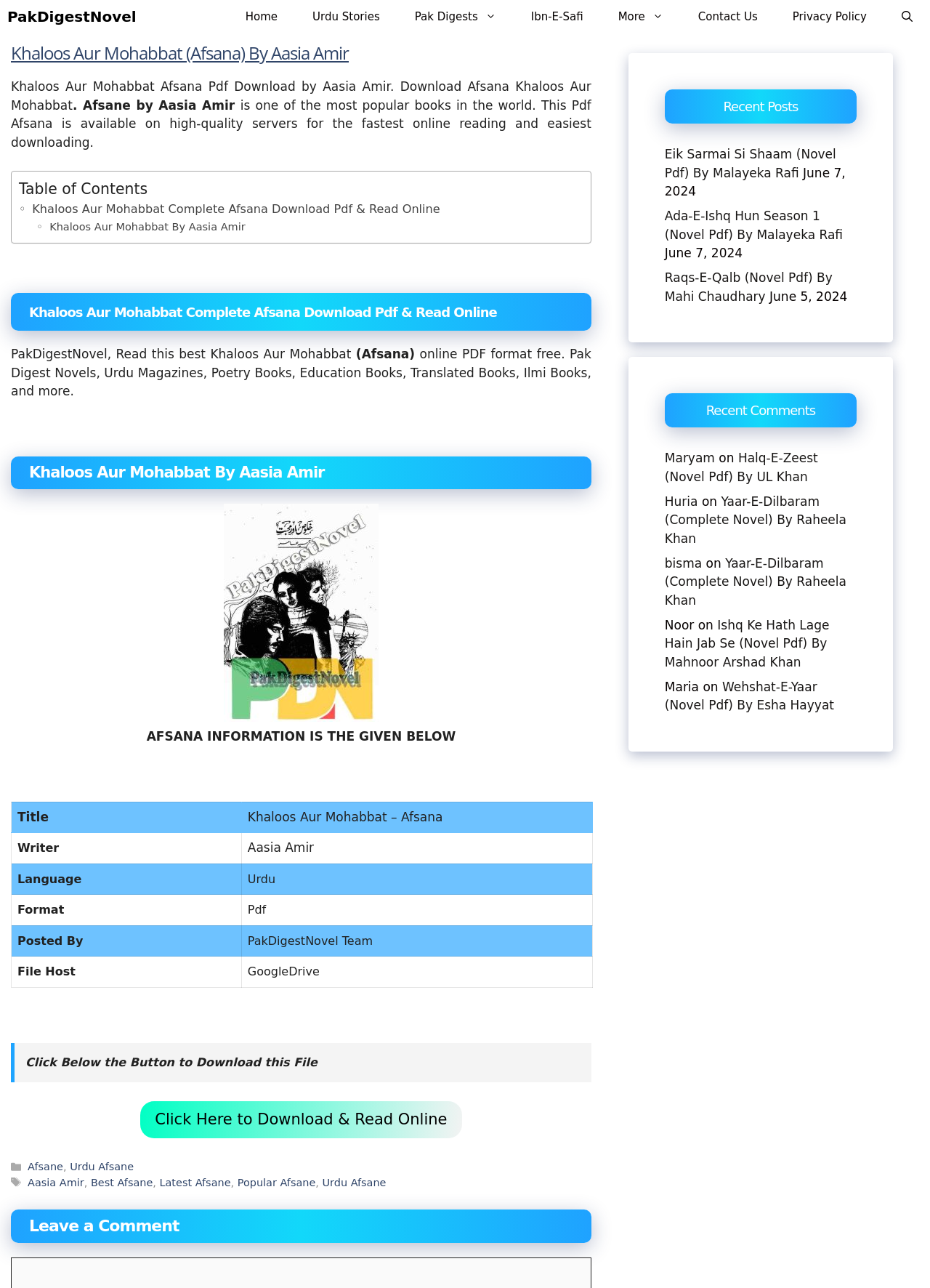Identify the bounding box for the element characterized by the following description: "aria-label="Open Search Bar"".

[0.951, 0.0, 1.0, 0.026]